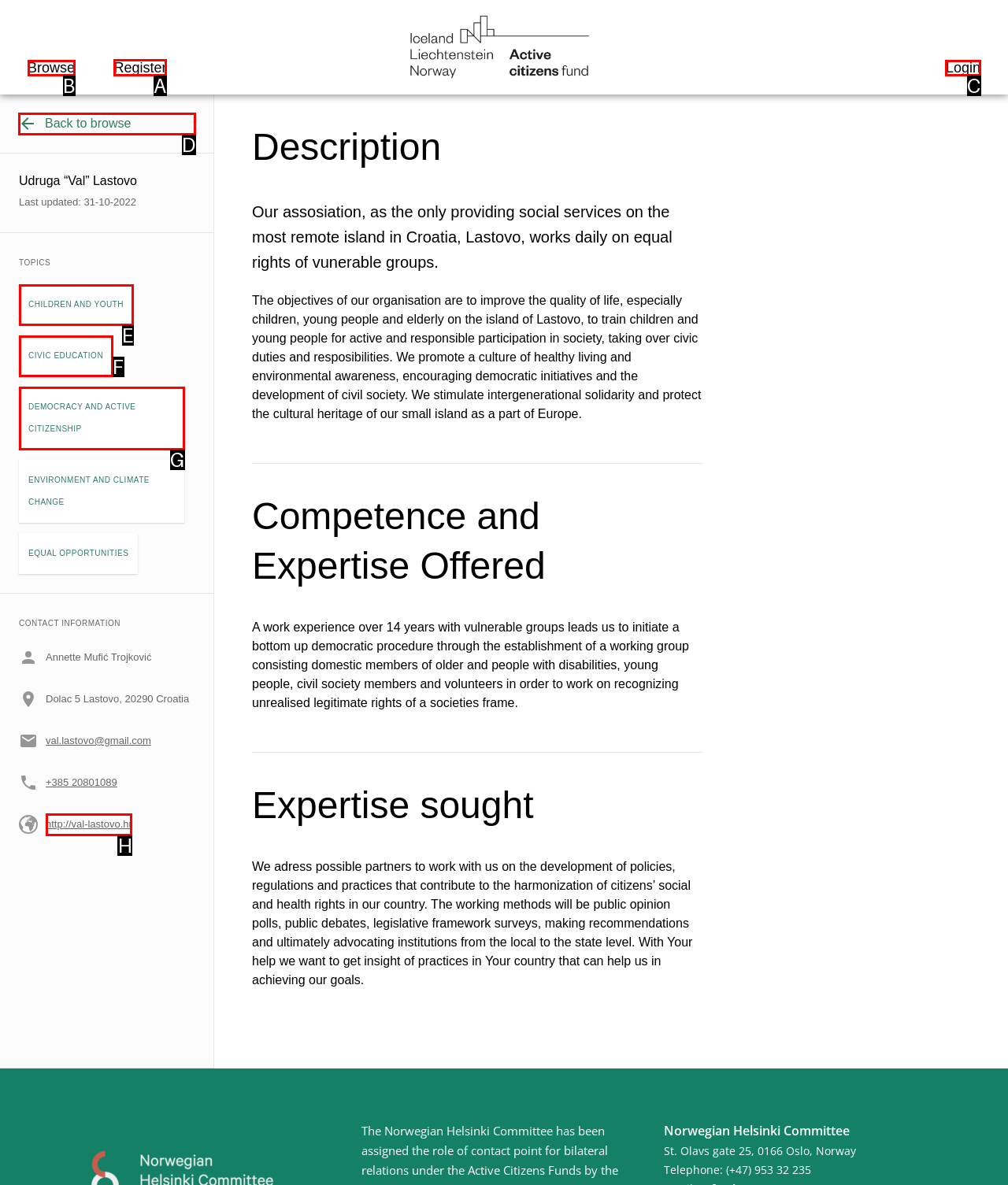Determine which UI element you should click to perform the task: Open the cart
Provide the letter of the correct option from the given choices directly.

None